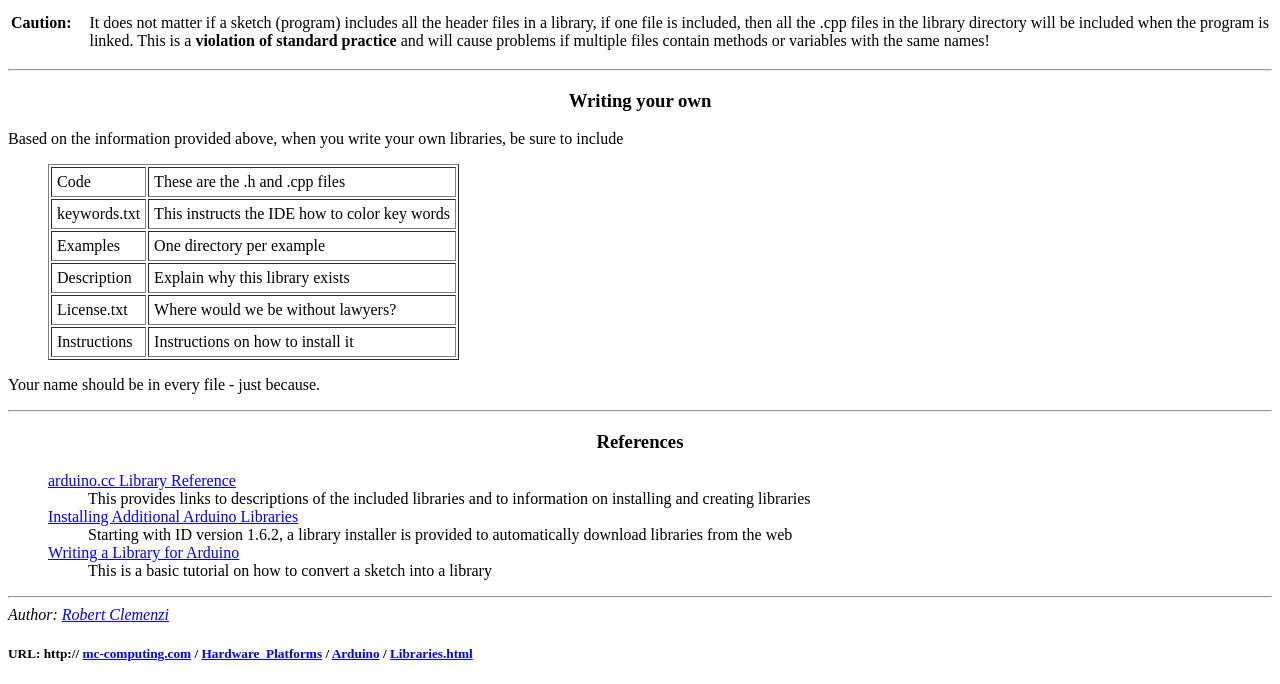Look at the image and write a detailed answer to the question: 
What is the purpose of the keywords.txt file?

The keywords.txt file is used to instruct the Integrated Development Environment (IDE) on how to color key words, which is an important step in creating a library.